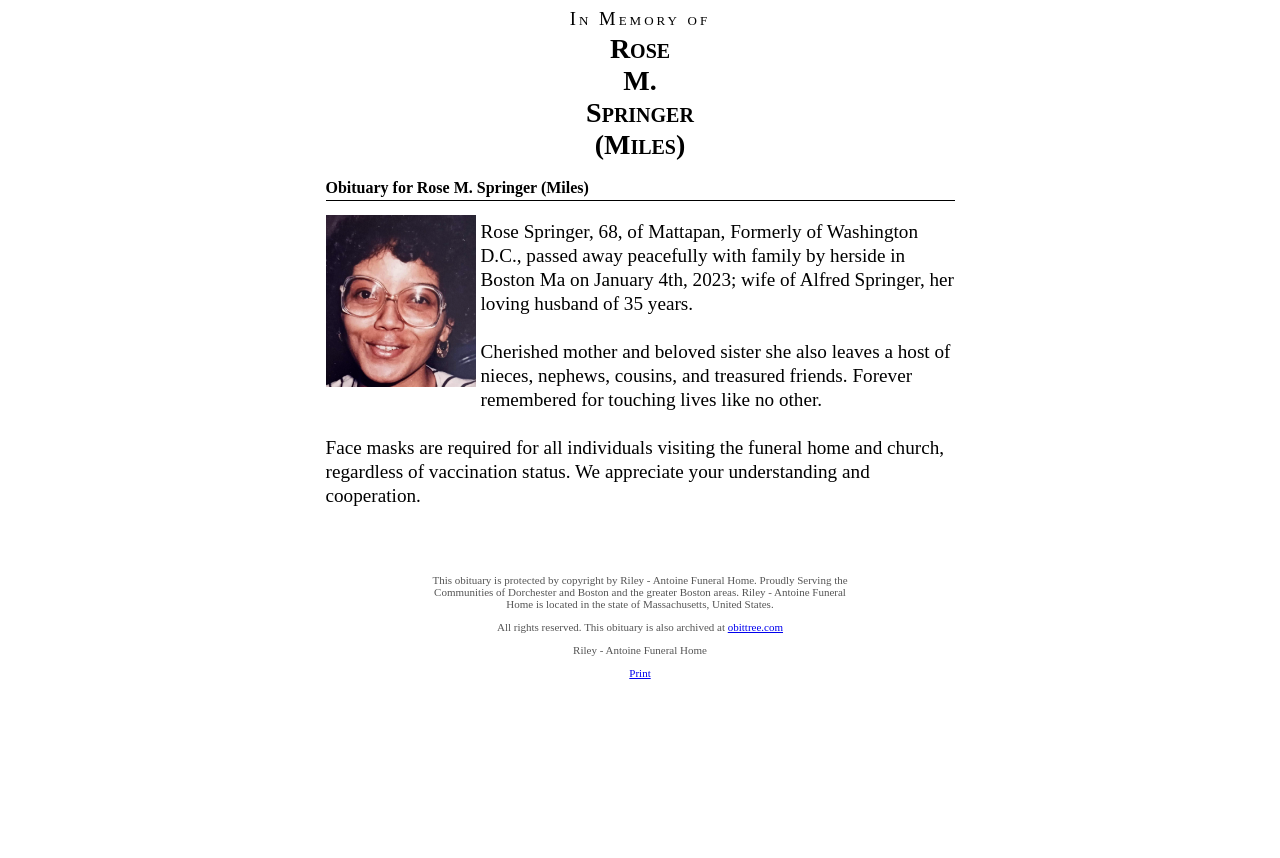Offer a thorough description of the webpage.

This webpage is an obituary for Rose M. Springer (Miles). At the top, there is a heading "In Memory of" followed by the name "Rose" and then "M." and "Springer" on separate lines. Below this, there is a larger heading "Obituary for Rose M. Springer (Miles)".

To the right of the larger heading, there is an image. Below the image, there is a paragraph of text describing Rose Springer's passing, including her age, location, and date of death, as well as her relationship with her husband. 

Below this paragraph, there is another paragraph describing Rose as a cherished mother, beloved sister, and friend, and how she will be remembered. 

Further down, there is a notice about face masks being required for visitors to the funeral home and church. 

At the bottom of the page, there is a section with copyright information from Riley - Antoine Funeral Home, including their location and a statement about all rights being reserved. Next to this, there is a link to "obittree.com", and below this, there is a link to "Print".